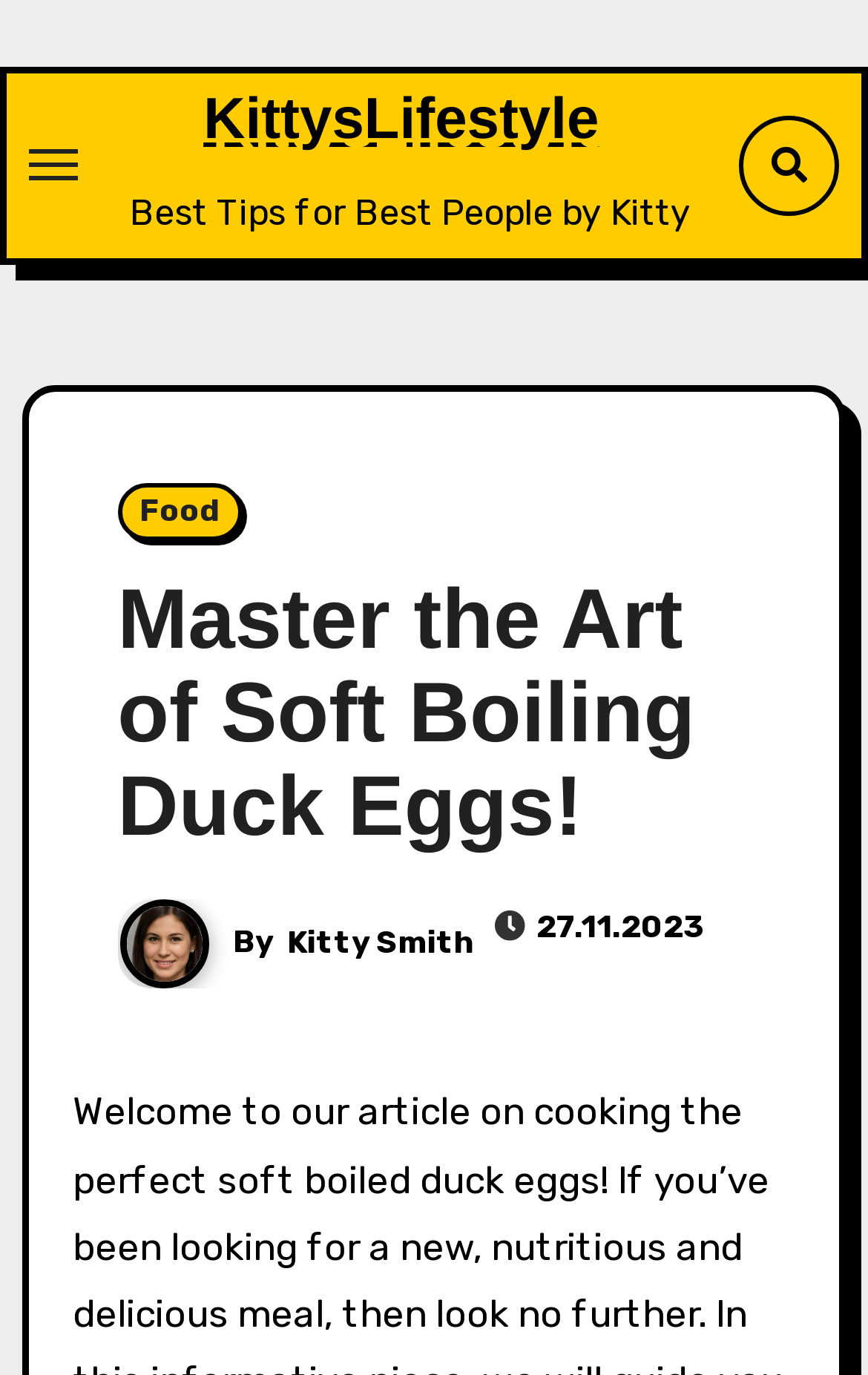Please answer the following question using a single word or phrase: What is the tagline of the website?

Best Tips for Best People by Kitty